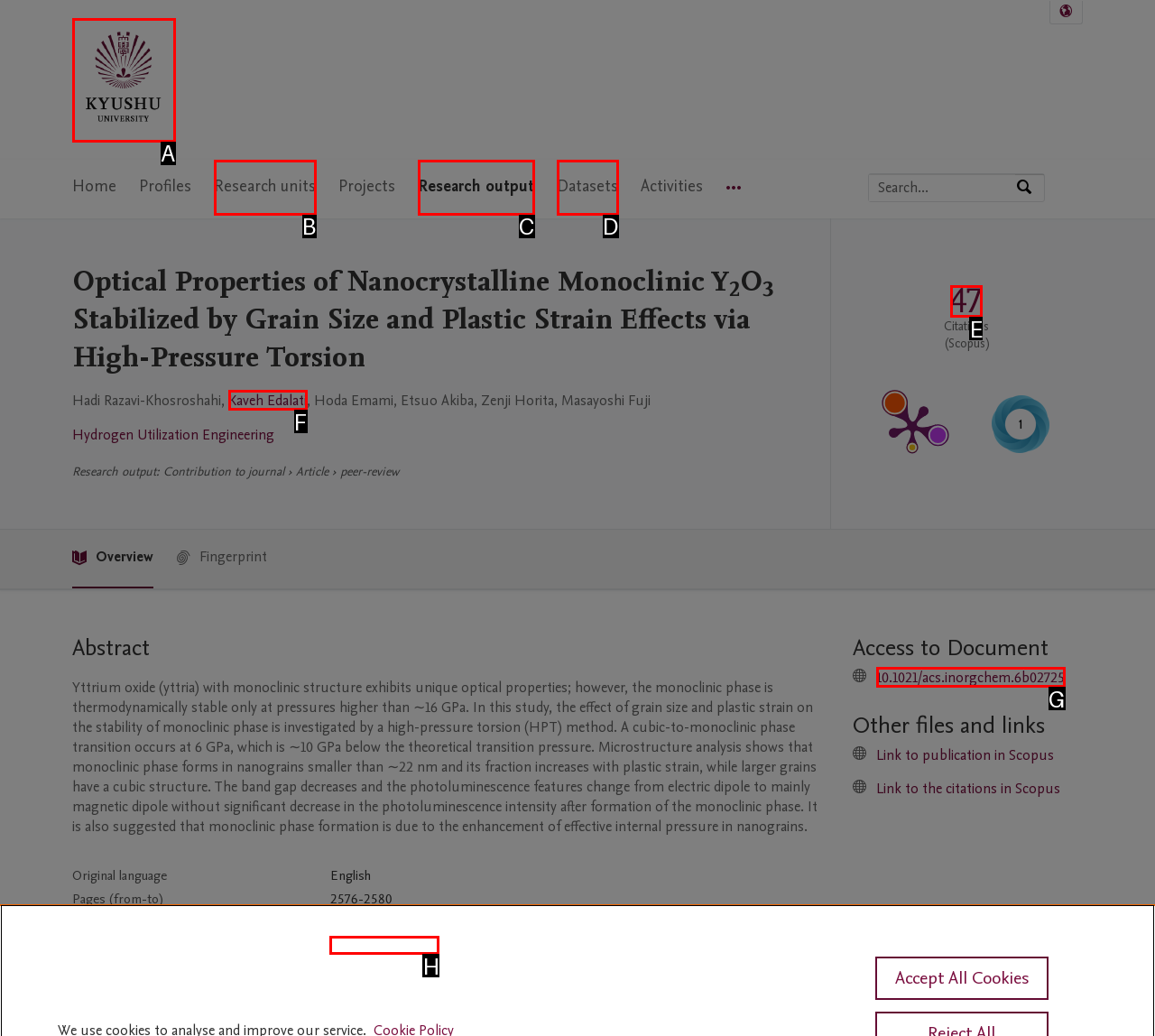Given the description: Research units, identify the matching HTML element. Provide the letter of the correct option.

B